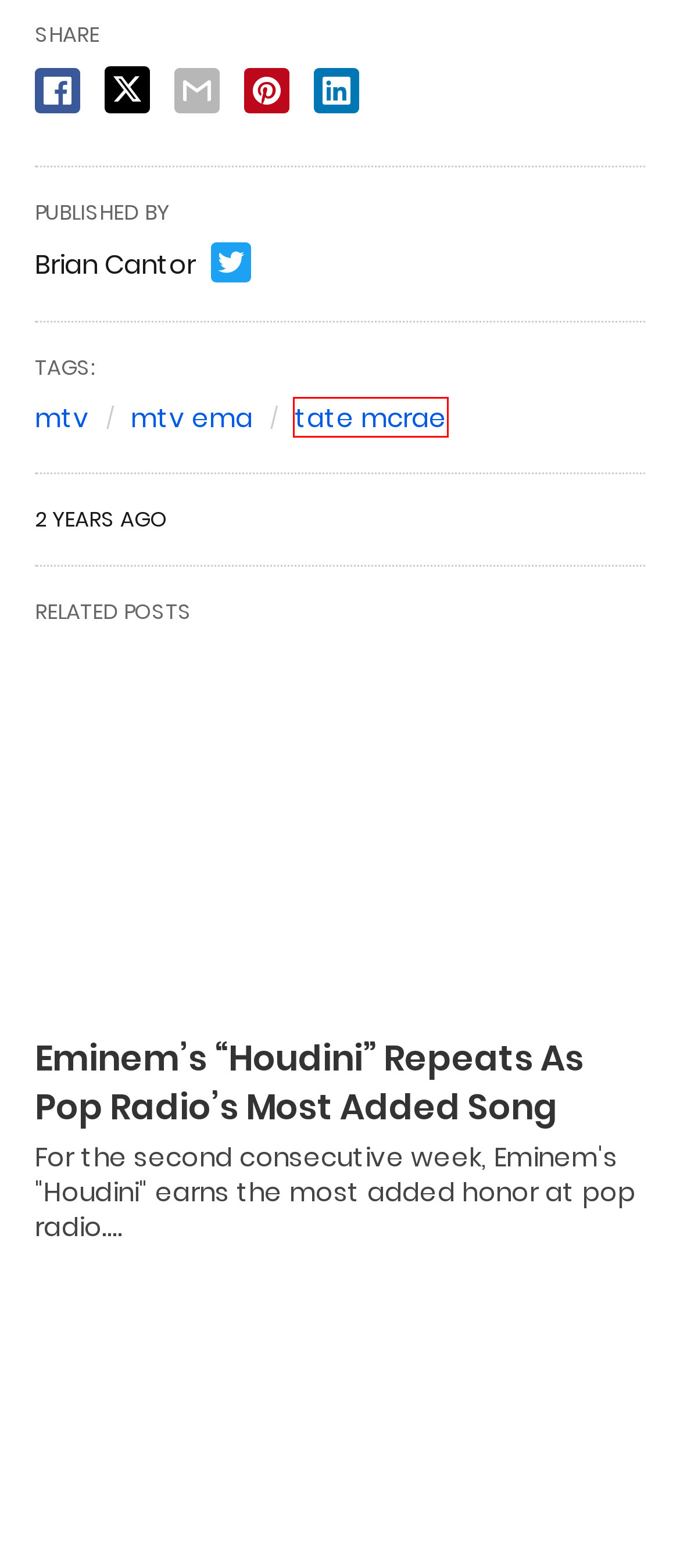Analyze the given webpage screenshot and identify the UI element within the red bounding box. Select the webpage description that best matches what you expect the new webpage to look like after clicking the element. Here are the candidates:
A. Runway on Headline Planet
B. Hot On Social on Headline Planet
C. Music News on Headline Planet
D. Taylor Swift Looks Stunning On Red Carpet, Wins Award At MTV EMA 2022
E. Eminem's "Houdini" Repeats As Pop Radio's Most Added Song
F. Headline Planet - Music News & Charts, TV News & Spoilers
G. News about tate mcrae
H. TV News on Headline Planet

G